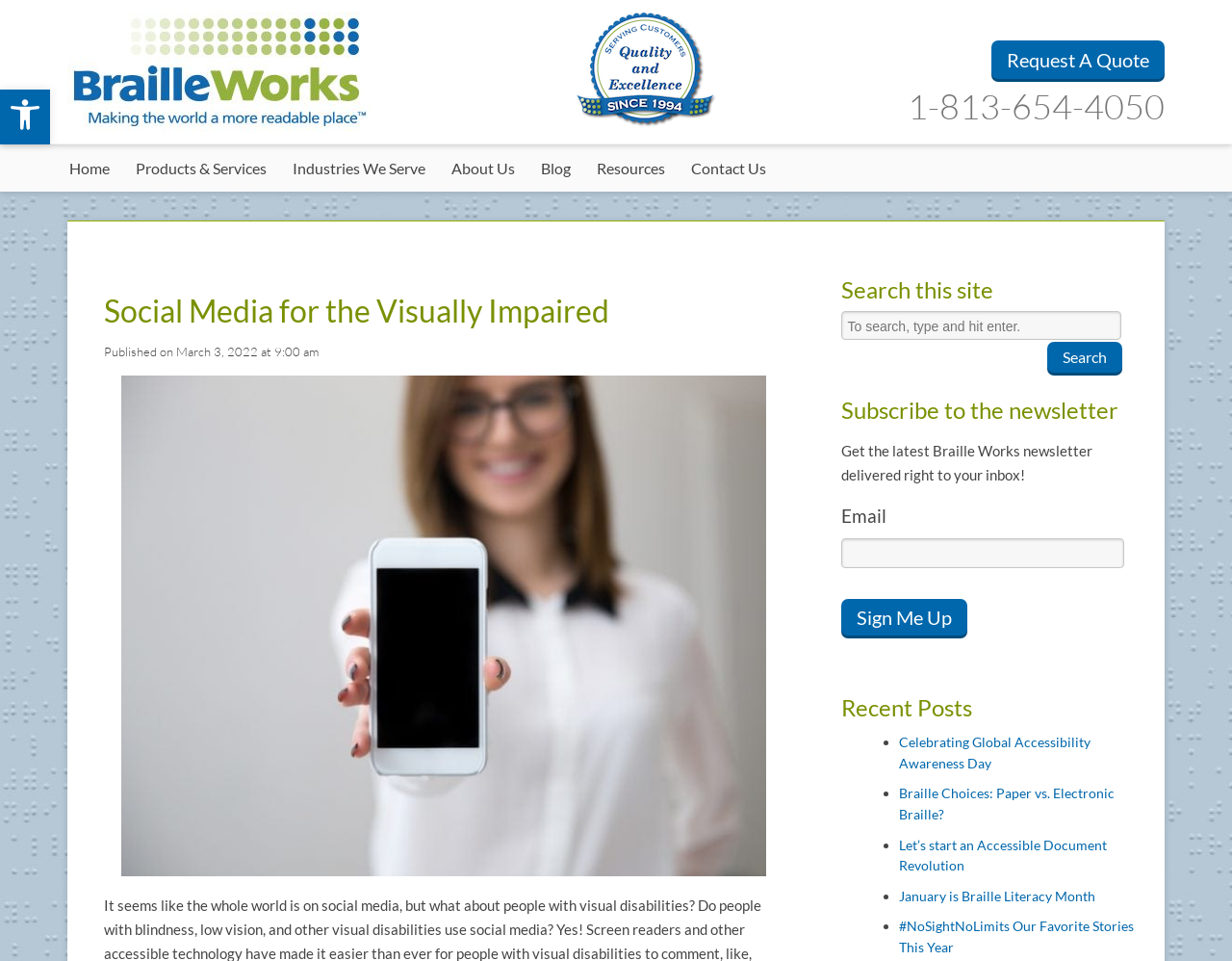Identify the bounding box coordinates of the element that should be clicked to fulfill this task: "Search this site". The coordinates should be provided as four float numbers between 0 and 1, i.e., [left, top, right, bottom].

[0.683, 0.279, 0.911, 0.354]